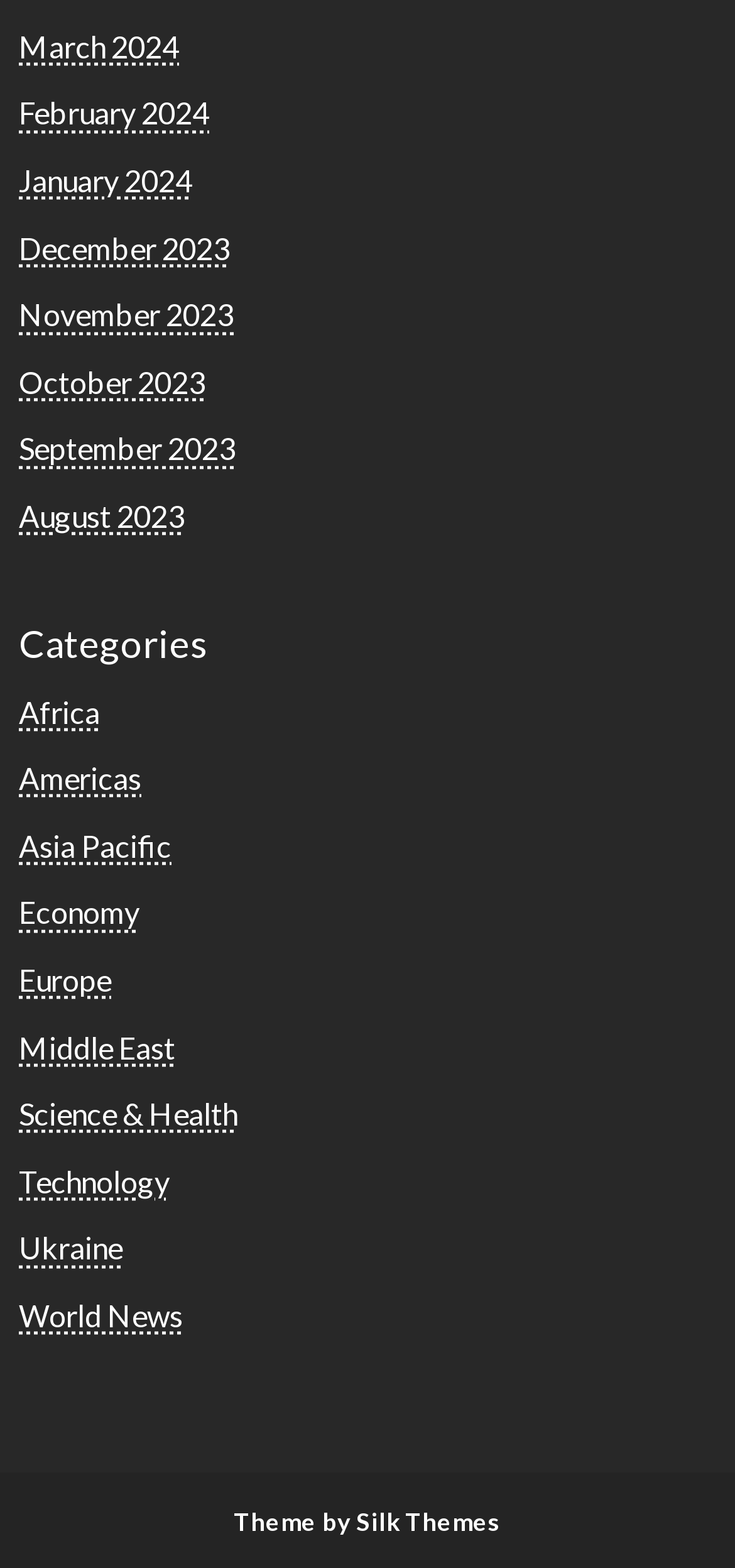Pinpoint the bounding box coordinates of the element to be clicked to execute the instruction: "Go to the 'Flickr' social media page".

None